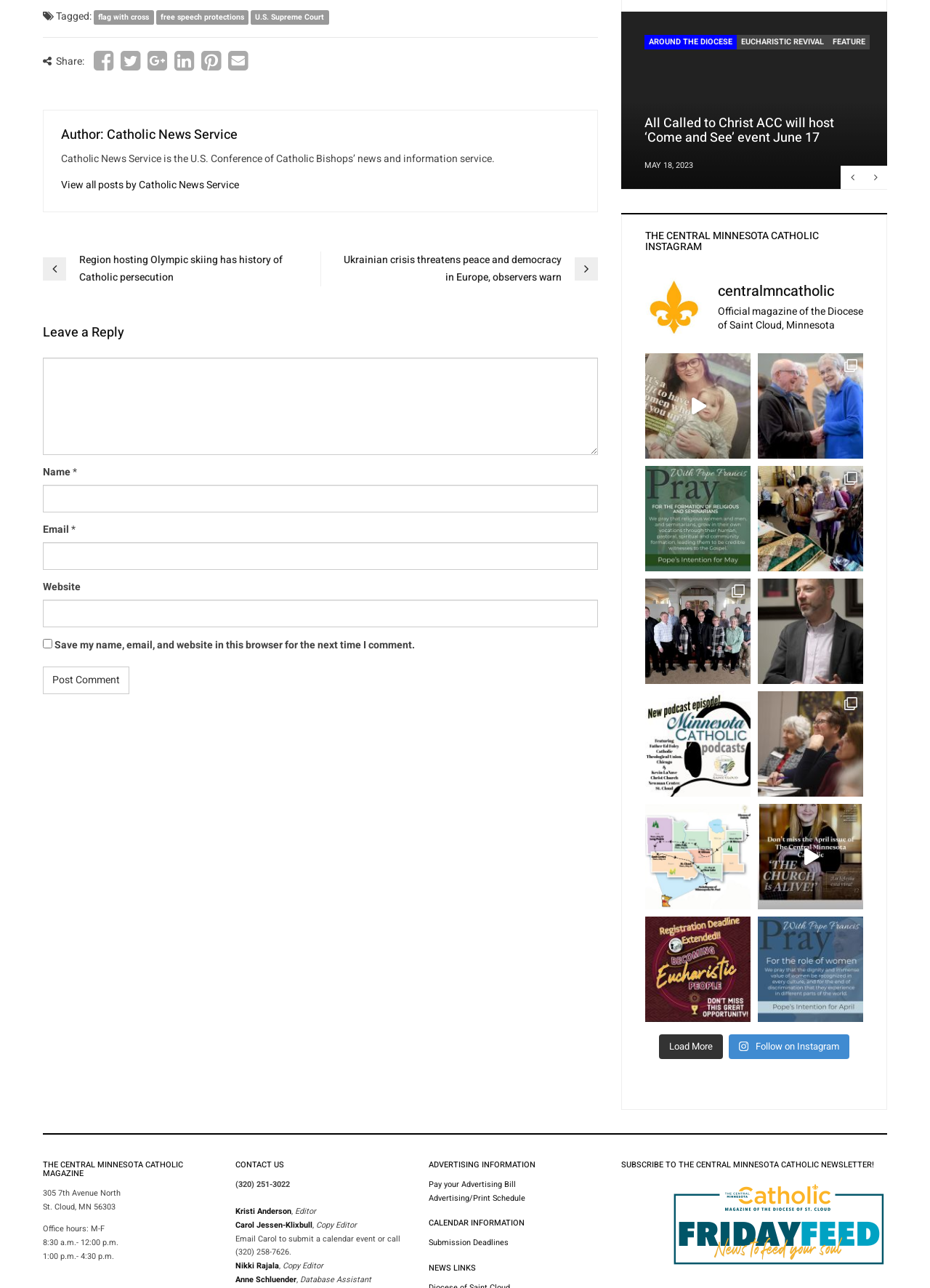Please give a succinct answer using a single word or phrase:
How many articles are there on the webpage?

More than 10